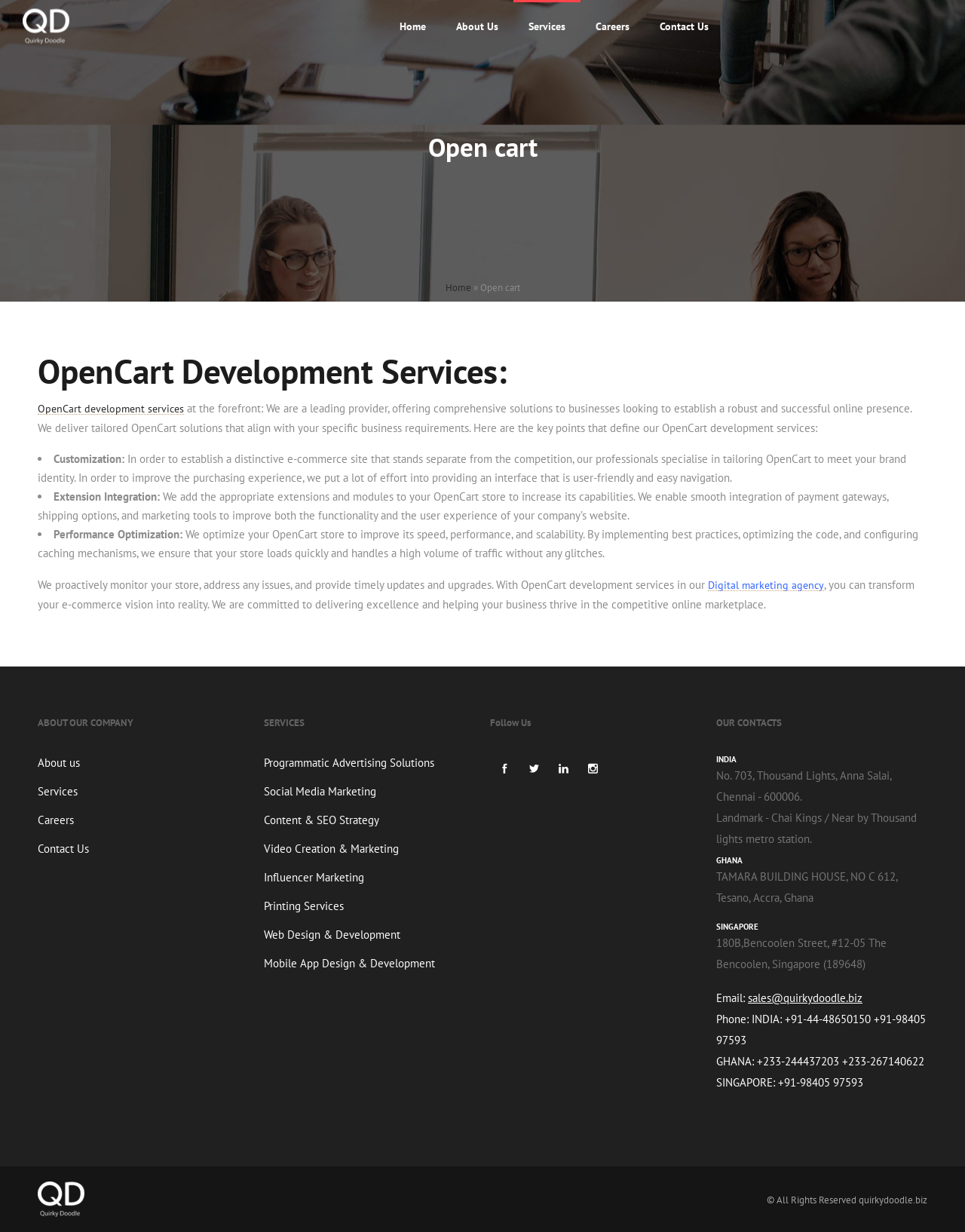Analyze the image and give a detailed response to the question:
What is the name of the company?

The company name is mentioned in the top-left corner of the webpage, which is 'Open cart - Digital Marketing Agency in Chennai | Digital Marketing Company in Chennai | Quirky Doodle'.